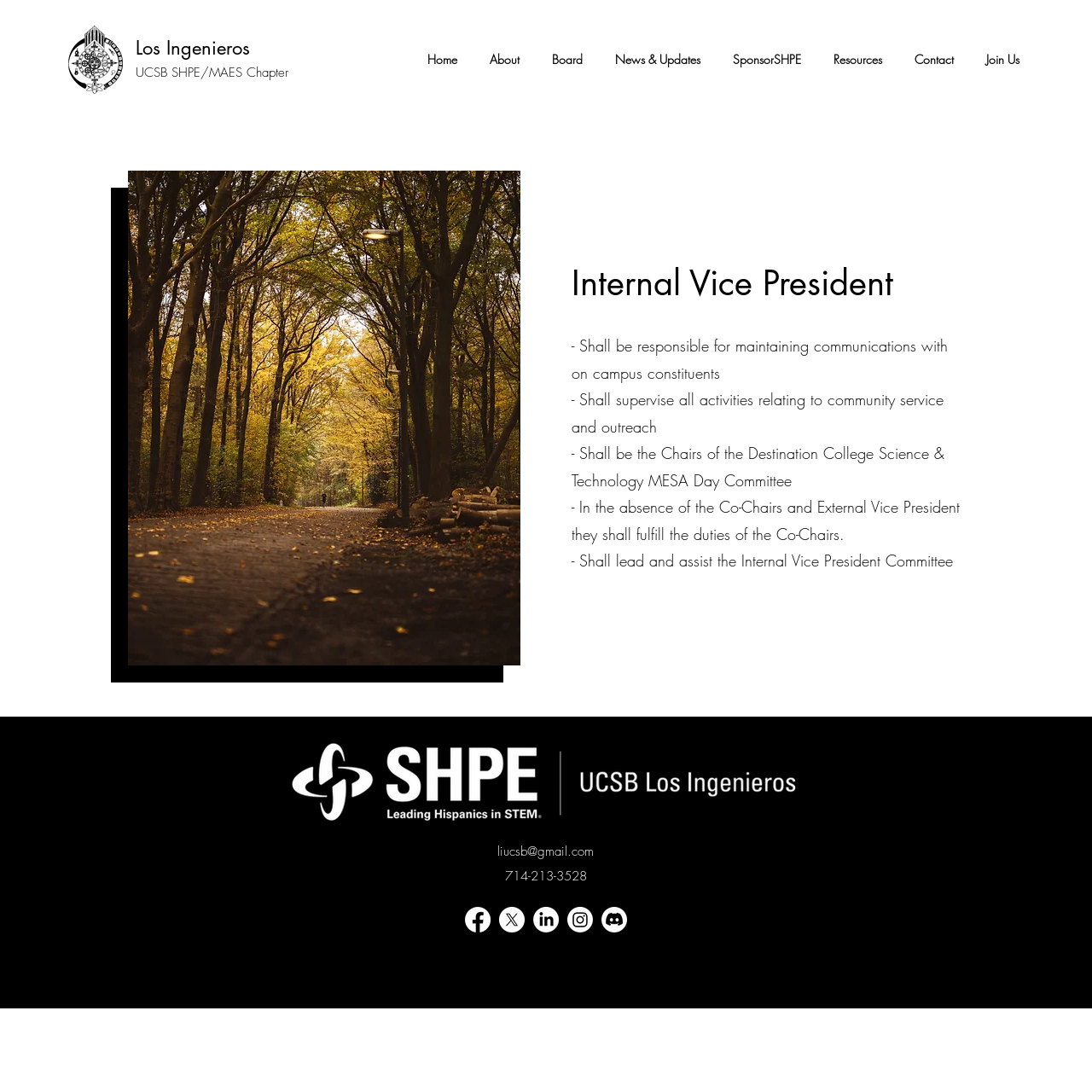Please identify the bounding box coordinates of the element on the webpage that should be clicked to follow this instruction: "Click the Home link". The bounding box coordinates should be given as four float numbers between 0 and 1, formatted as [left, top, right, bottom].

[0.373, 0.043, 0.43, 0.066]